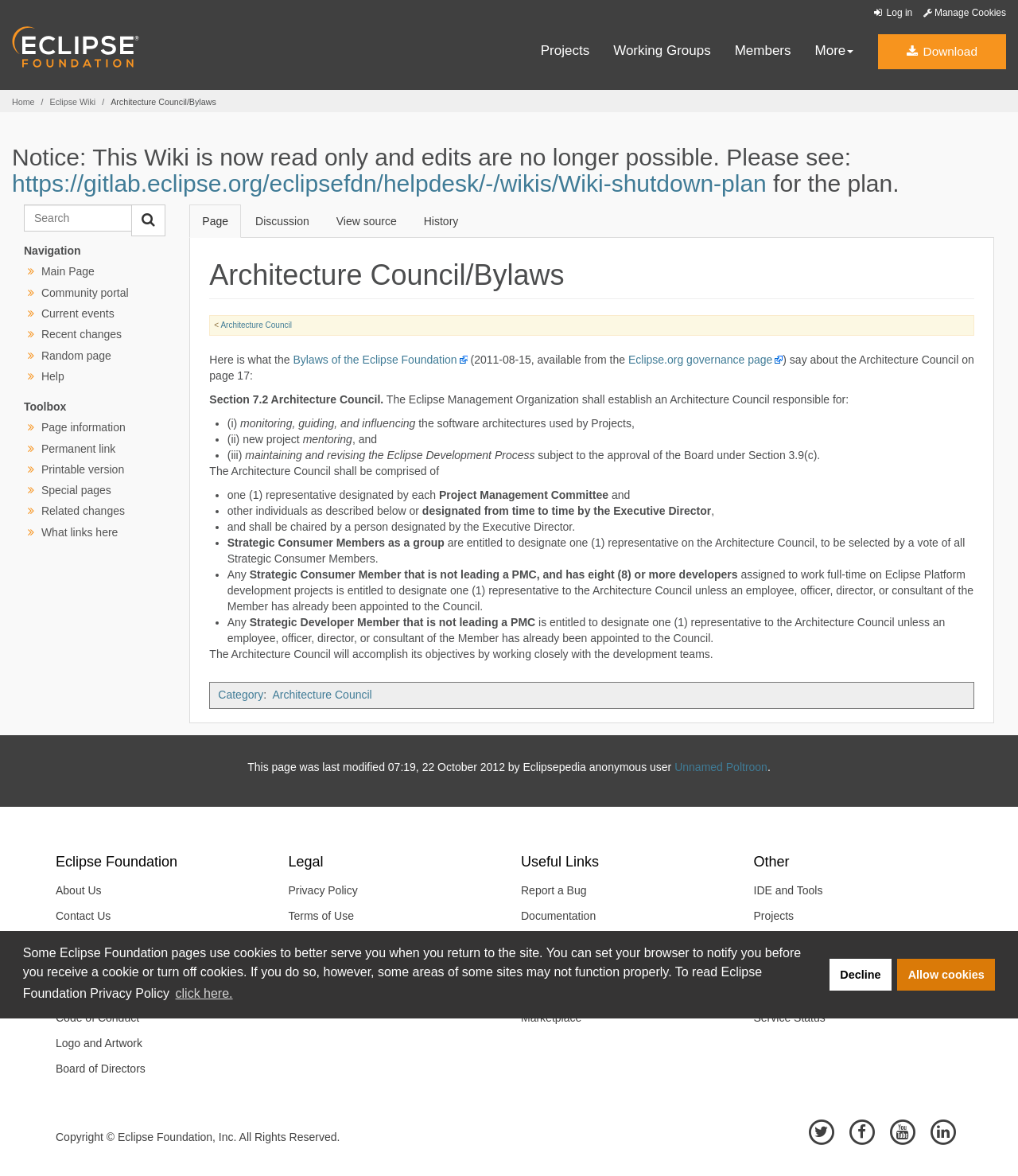Determine the bounding box coordinates of the clickable element to complete this instruction: "View the Eclipse Wiki page". Provide the coordinates in the format of four float numbers between 0 and 1, [left, top, right, bottom].

[0.049, 0.083, 0.094, 0.091]